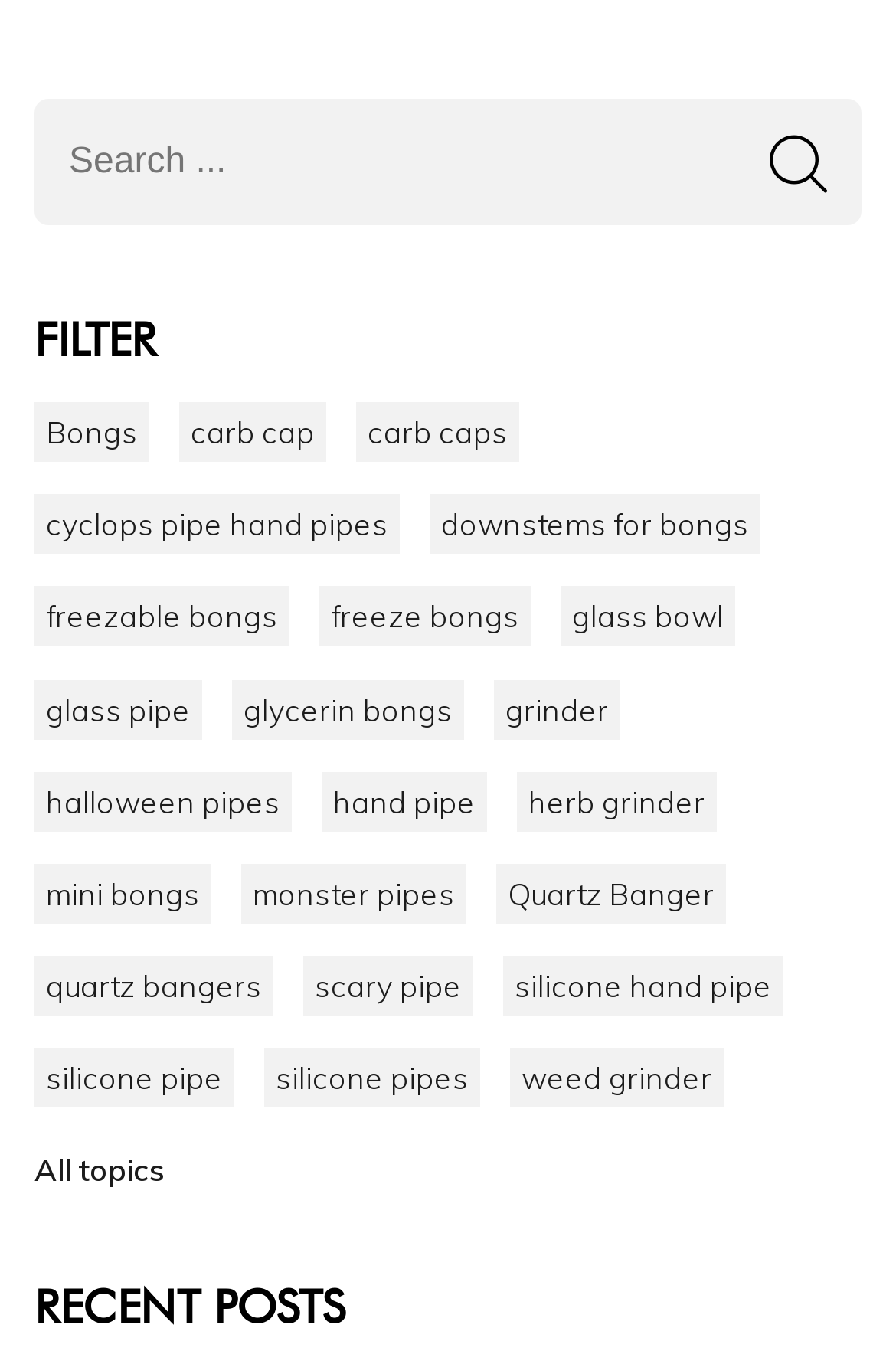What is the first filter option?
Using the image as a reference, answer with just one word or a short phrase.

Bongs